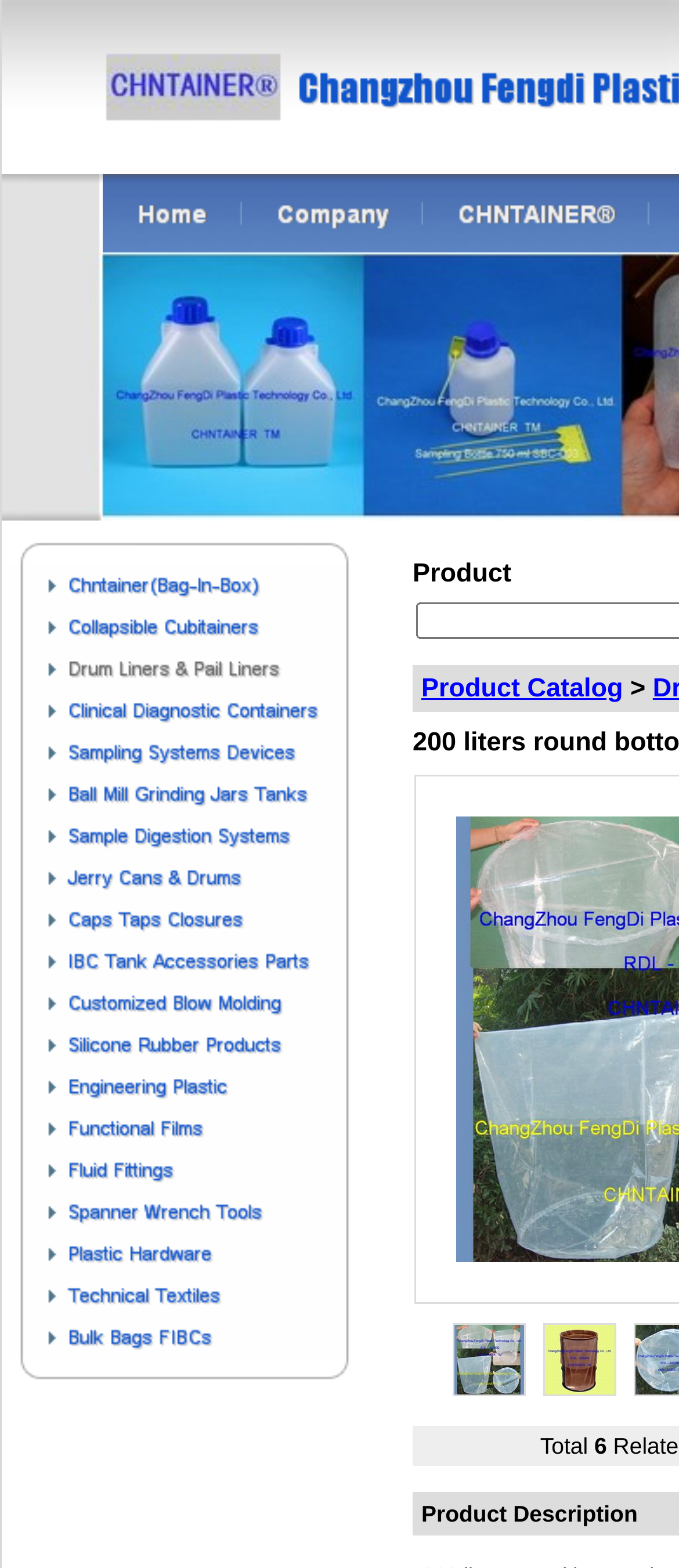Determine the bounding box coordinates for the UI element matching this description: "alt="Collapsible Cubitainers"".

[0.003, 0.401, 0.515, 0.416]